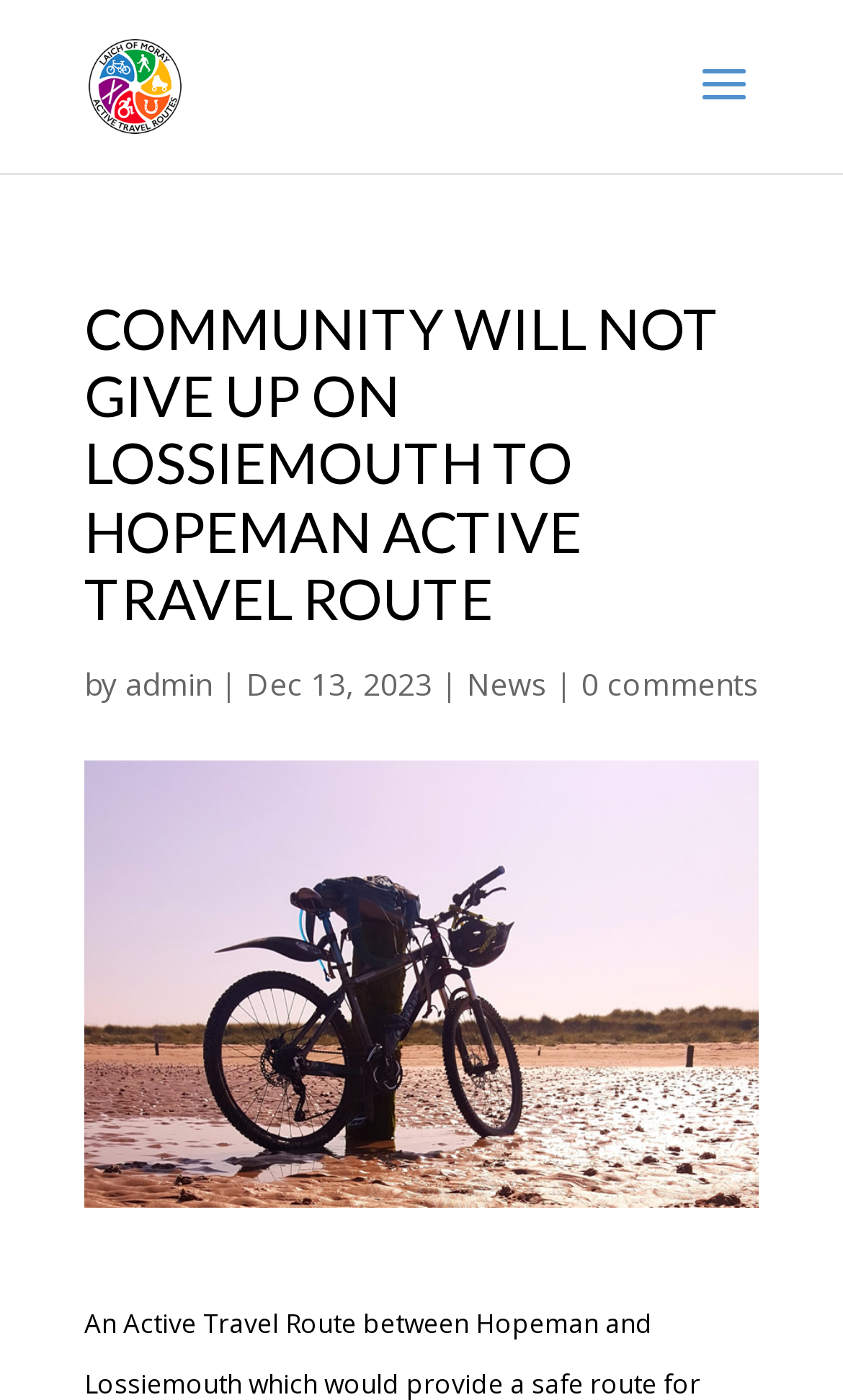Answer the following query with a single word or phrase:
What is the category of the article?

News